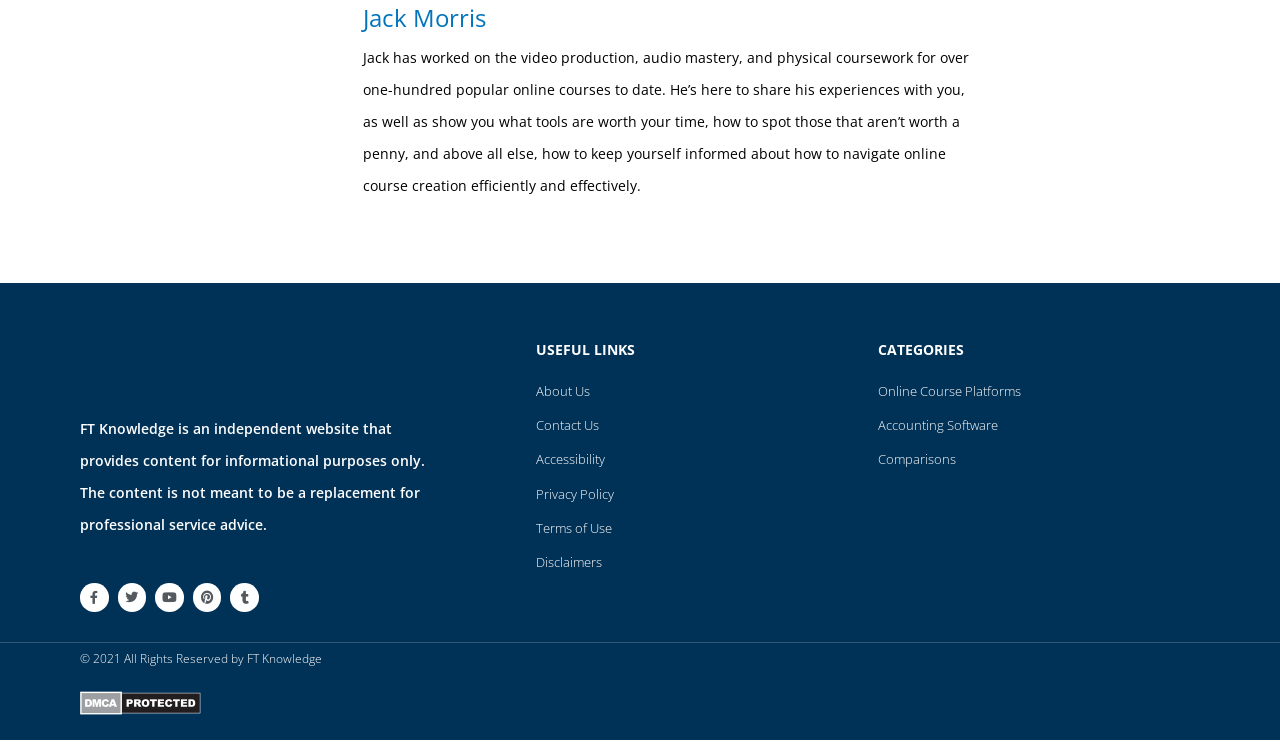What is the purpose of the website?
Can you provide an in-depth and detailed response to the question?

The static text at the bottom of the page states that 'FT Knowledge is an independent website that provides content for informational purposes only', which implies that the website's purpose is to provide informational content.